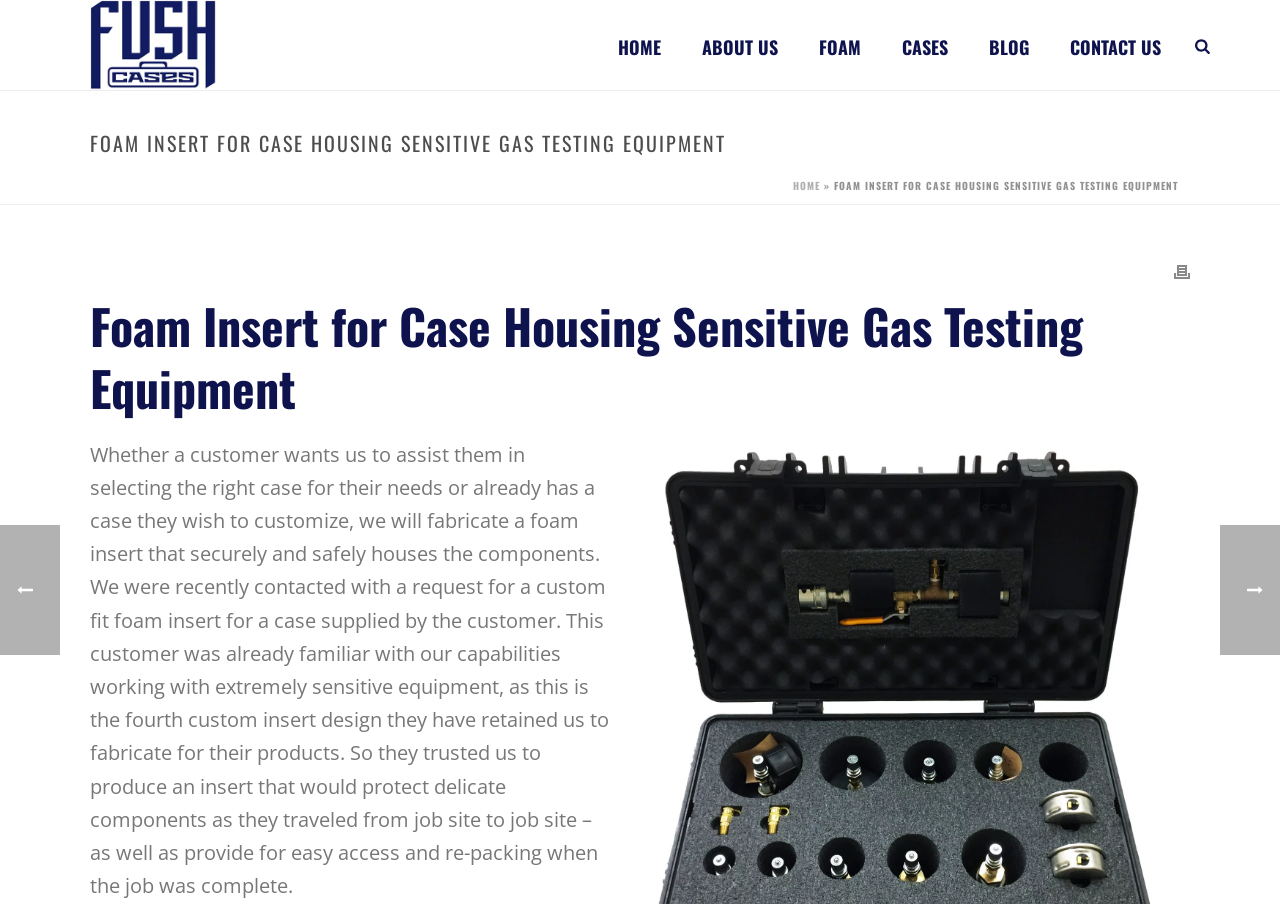Please mark the clickable region by giving the bounding box coordinates needed to complete this instruction: "Click the SUBMIT RFP link".

None